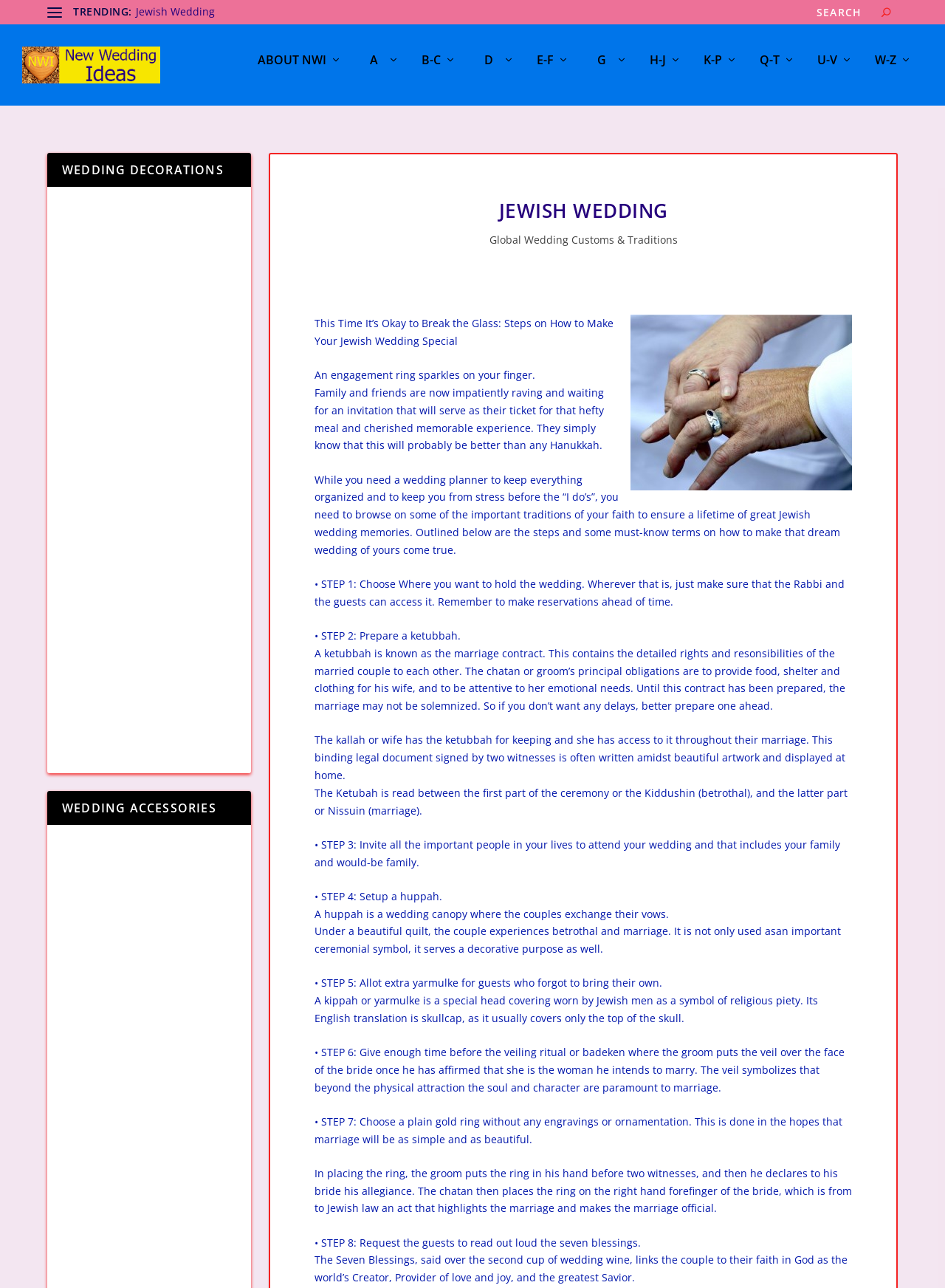Please find the bounding box coordinates for the clickable element needed to perform this instruction: "Explore wedding decorations".

[0.05, 0.111, 0.266, 0.137]